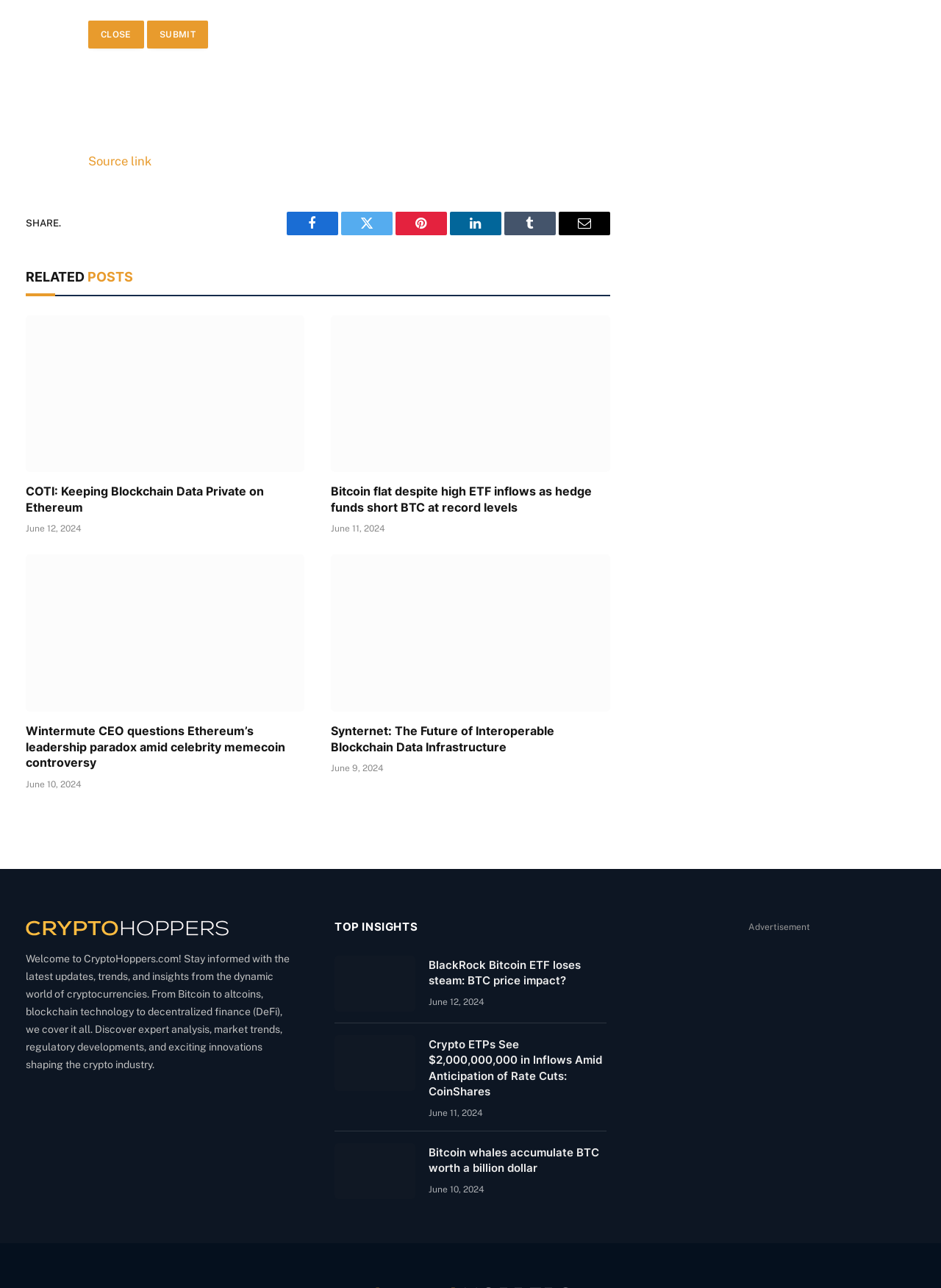Please provide a comprehensive response to the question based on the details in the image: How many top insights are listed?

The webpage features a section titled 'TOP INSIGHTS' which lists three articles with links, images, and headings, indicating that there are three top insights listed.